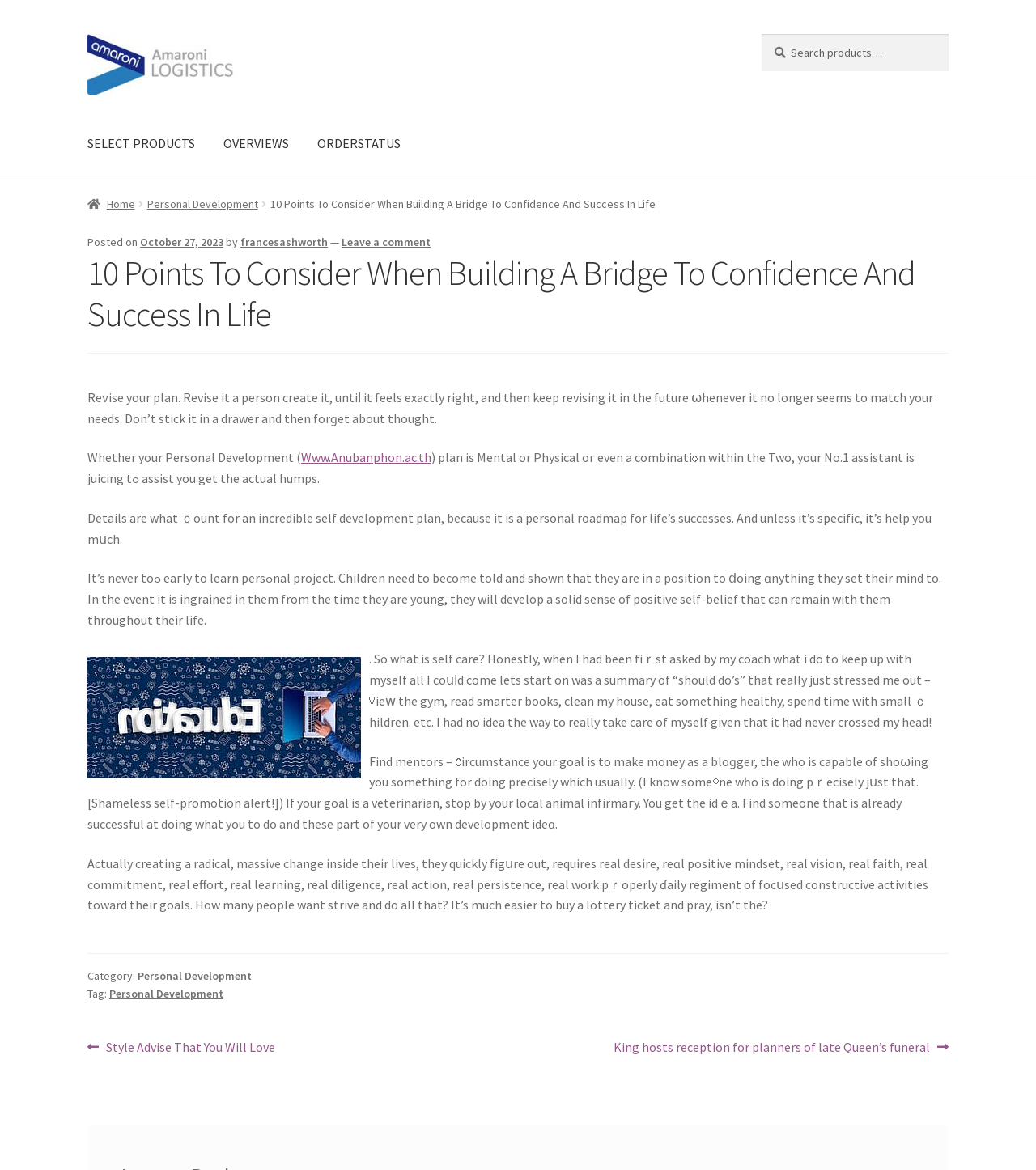Please find the bounding box coordinates of the element that must be clicked to perform the given instruction: "Read the article about personal development". The coordinates should be four float numbers from 0 to 1, i.e., [left, top, right, bottom].

[0.261, 0.168, 0.633, 0.18]